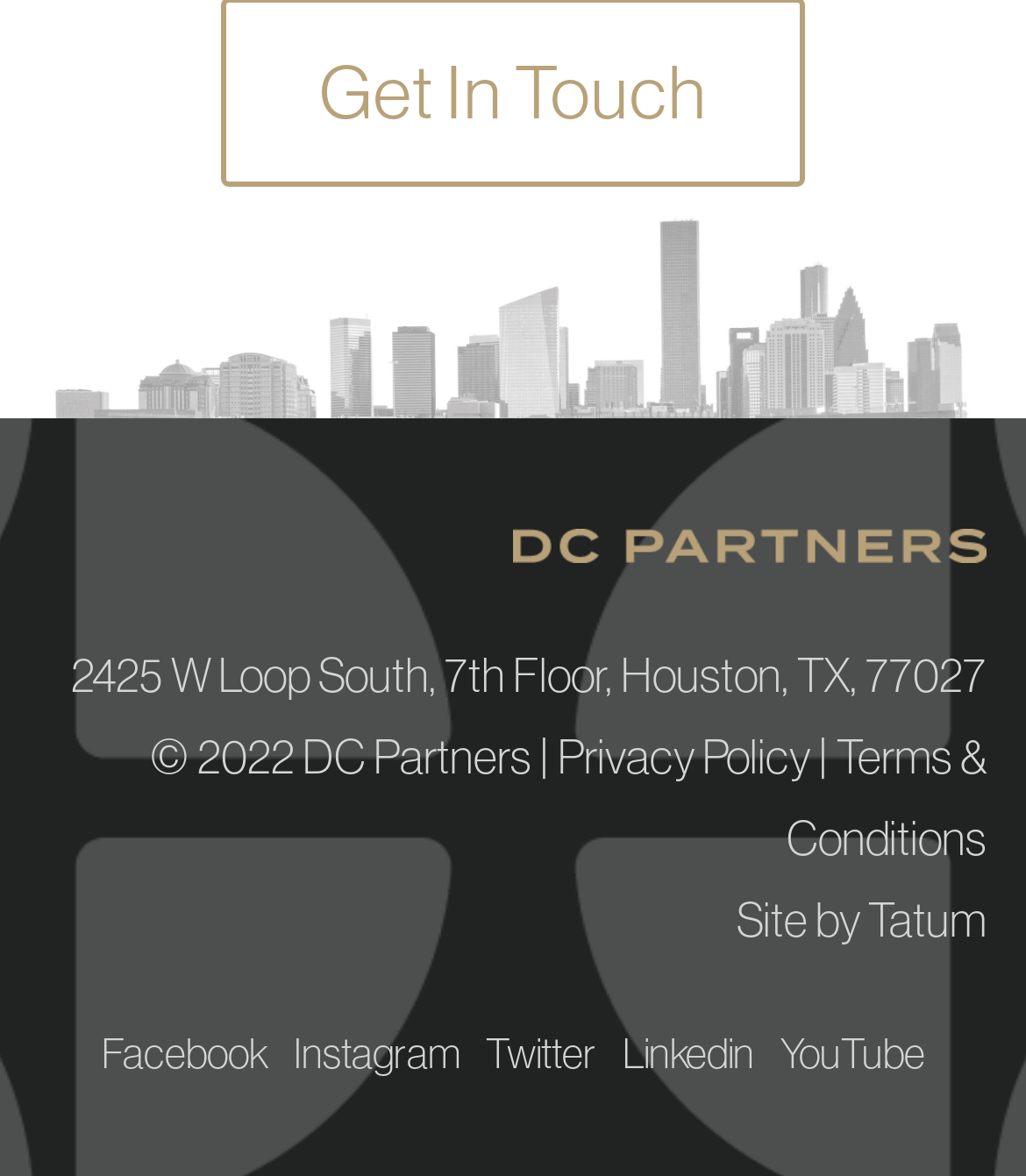What is the name of the company that designed the website?
Using the image as a reference, give an elaborate response to the question.

I found the name of the company that designed the website by looking at the link element at the bottom of the webpage, which contains the text 'Site by Tatum'.